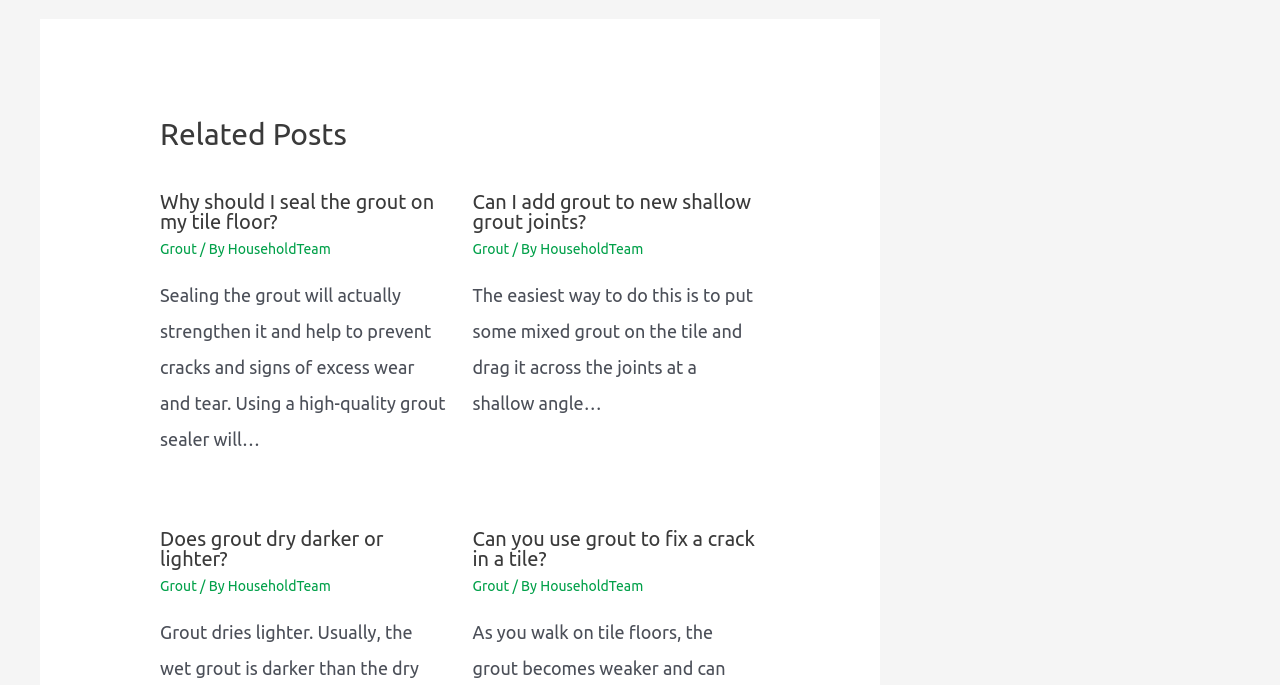Please identify the bounding box coordinates of the clickable region that I should interact with to perform the following instruction: "Click on 'Grout'". The coordinates should be expressed as four float numbers between 0 and 1, i.e., [left, top, right, bottom].

[0.125, 0.352, 0.154, 0.375]